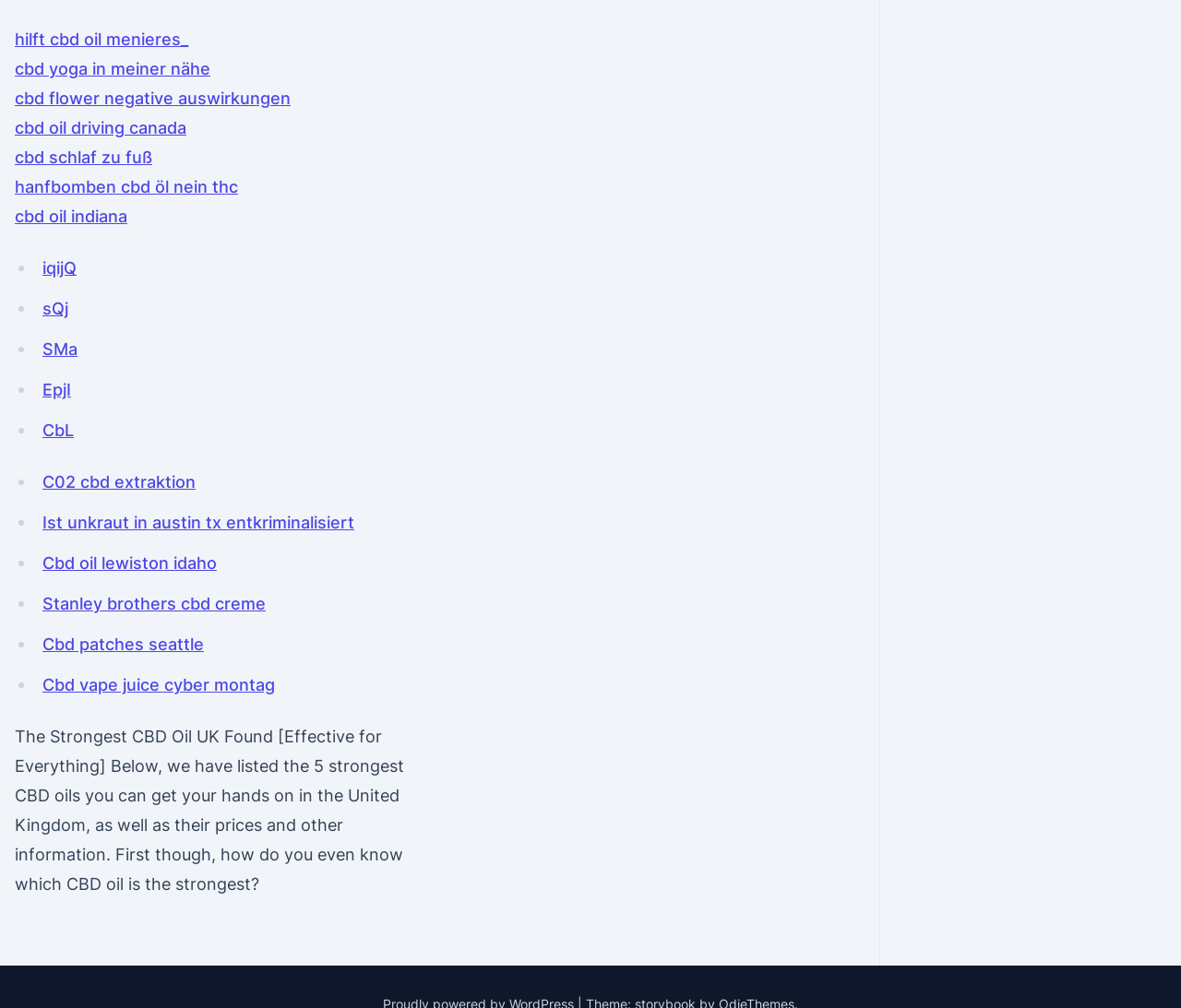Kindly determine the bounding box coordinates for the clickable area to achieve the given instruction: "explore CBD oil effects on driving in Canada".

[0.012, 0.117, 0.158, 0.136]